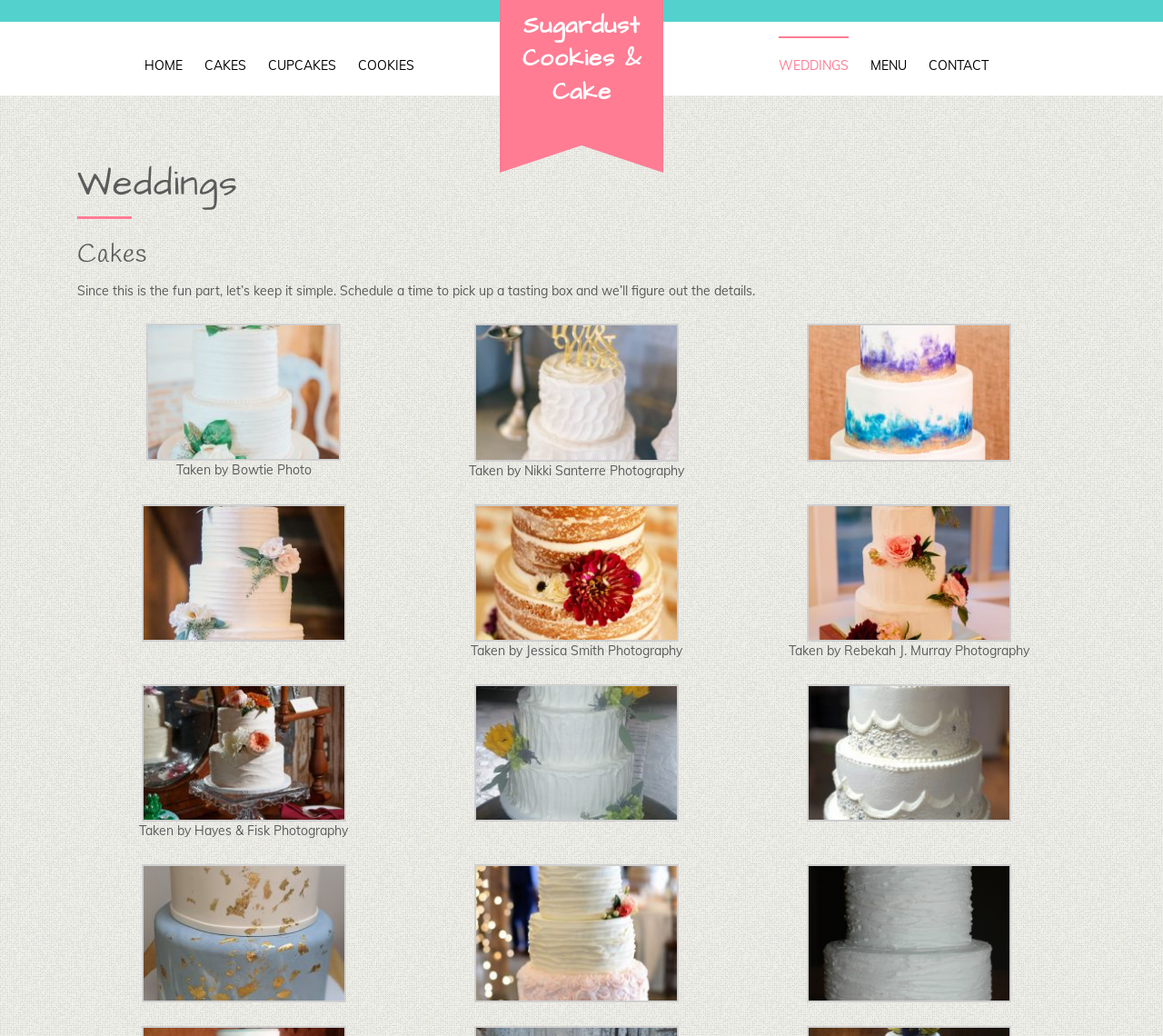With reference to the screenshot, provide a detailed response to the question below:
What is the photographer's name in the third description list?

The photographer's name in the third description list is Nikki Santerre Photography, which is mentioned in the static text element 'Taken by Nikki Santerre Photography'.